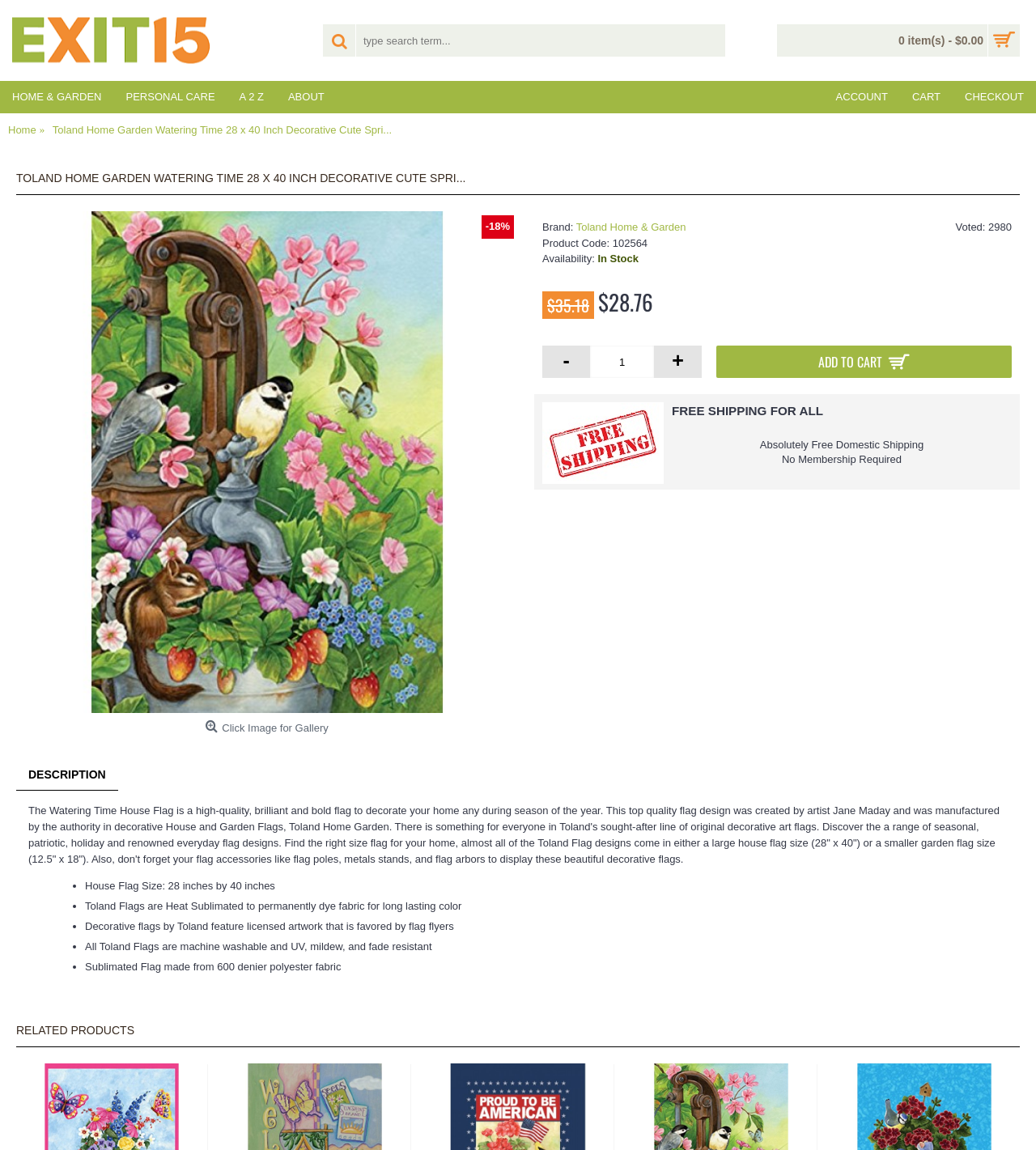What is the material of the flag?
Refer to the image and provide a one-word or short phrase answer.

600 denier polyester fabric